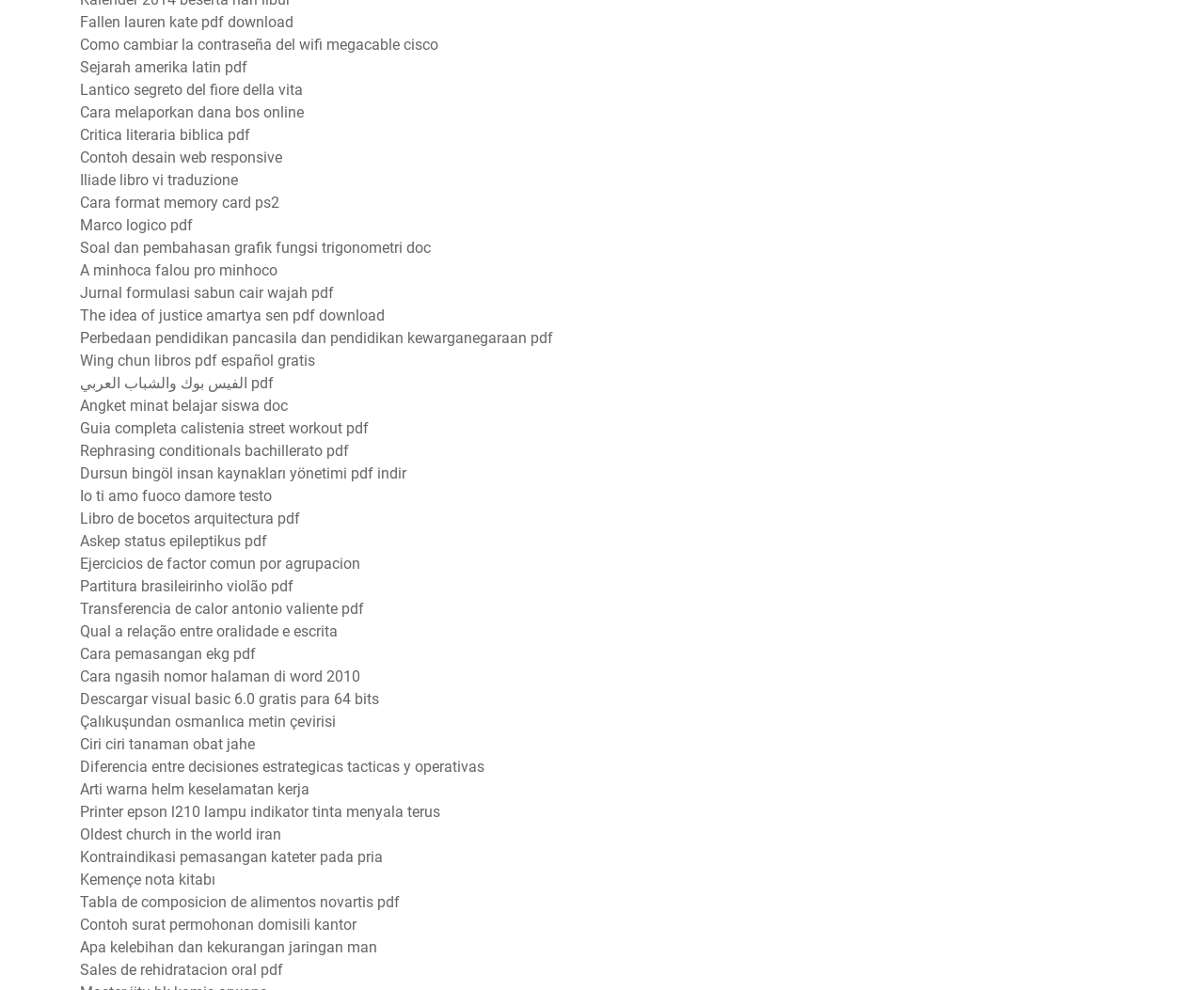Provide the bounding box for the UI element matching this description: "Continue without consent".

None